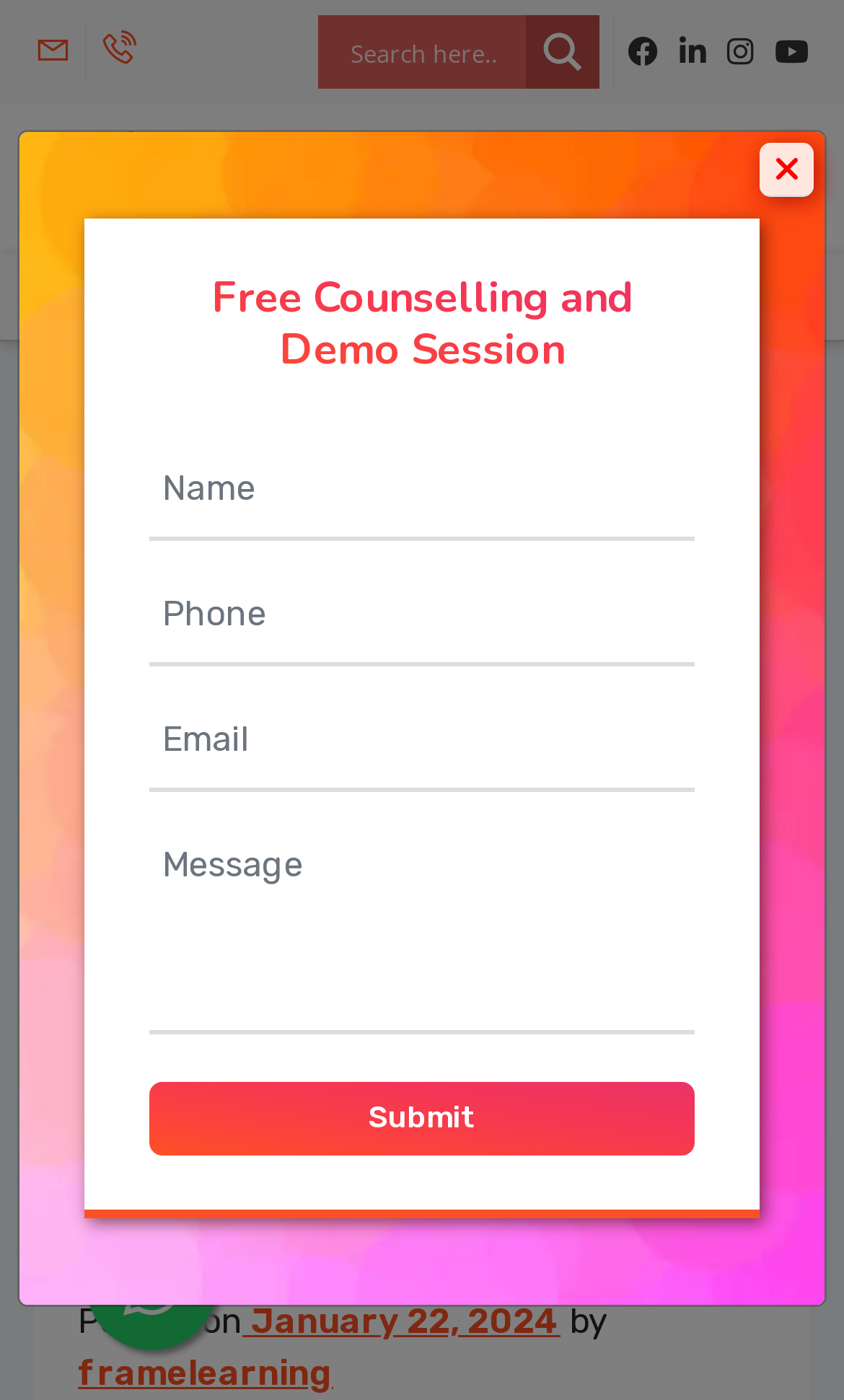Determine the primary headline of the webpage.

Top Courses in Italy for International Students (Bachelor’s and Master’s)